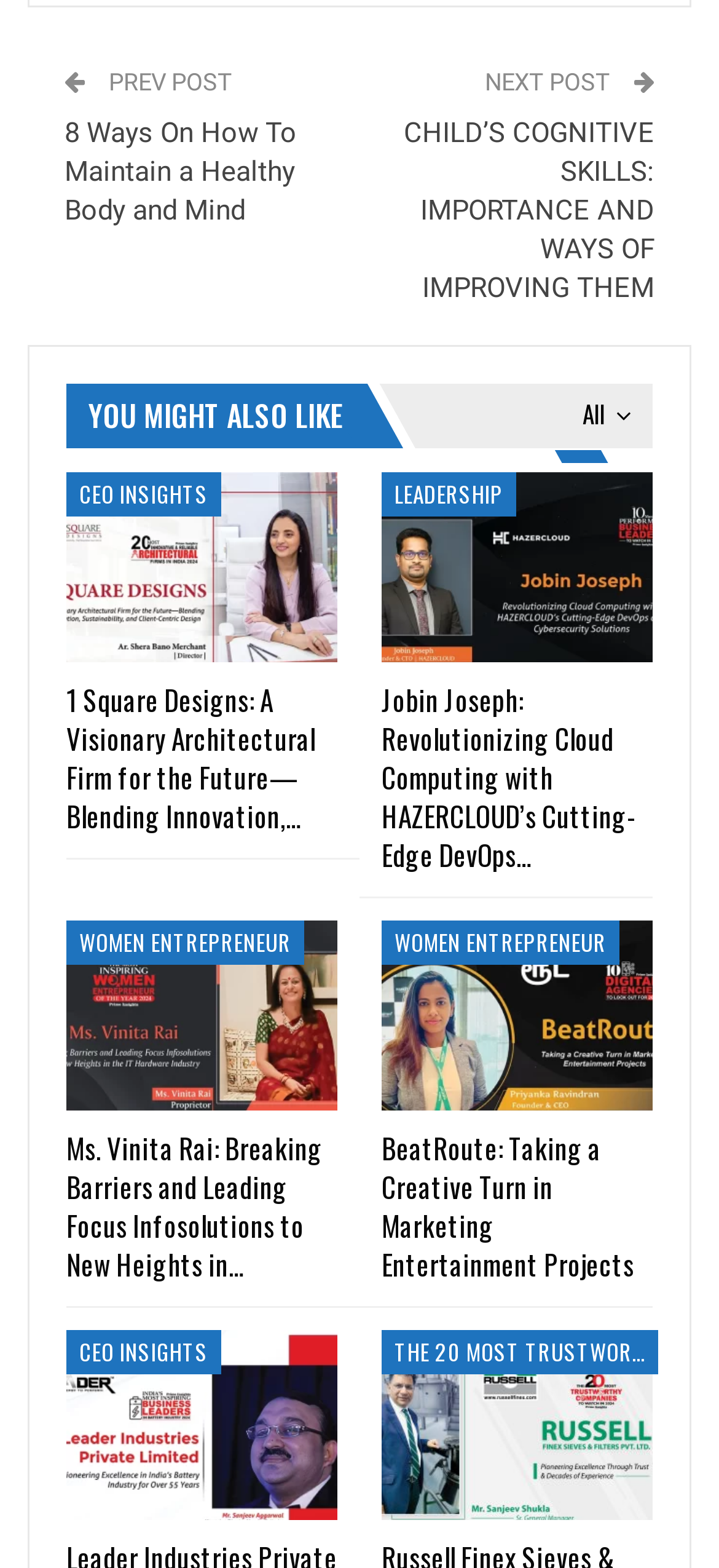Specify the bounding box coordinates for the region that must be clicked to perform the given instruction: "Read the previous post".

[0.144, 0.043, 0.323, 0.061]